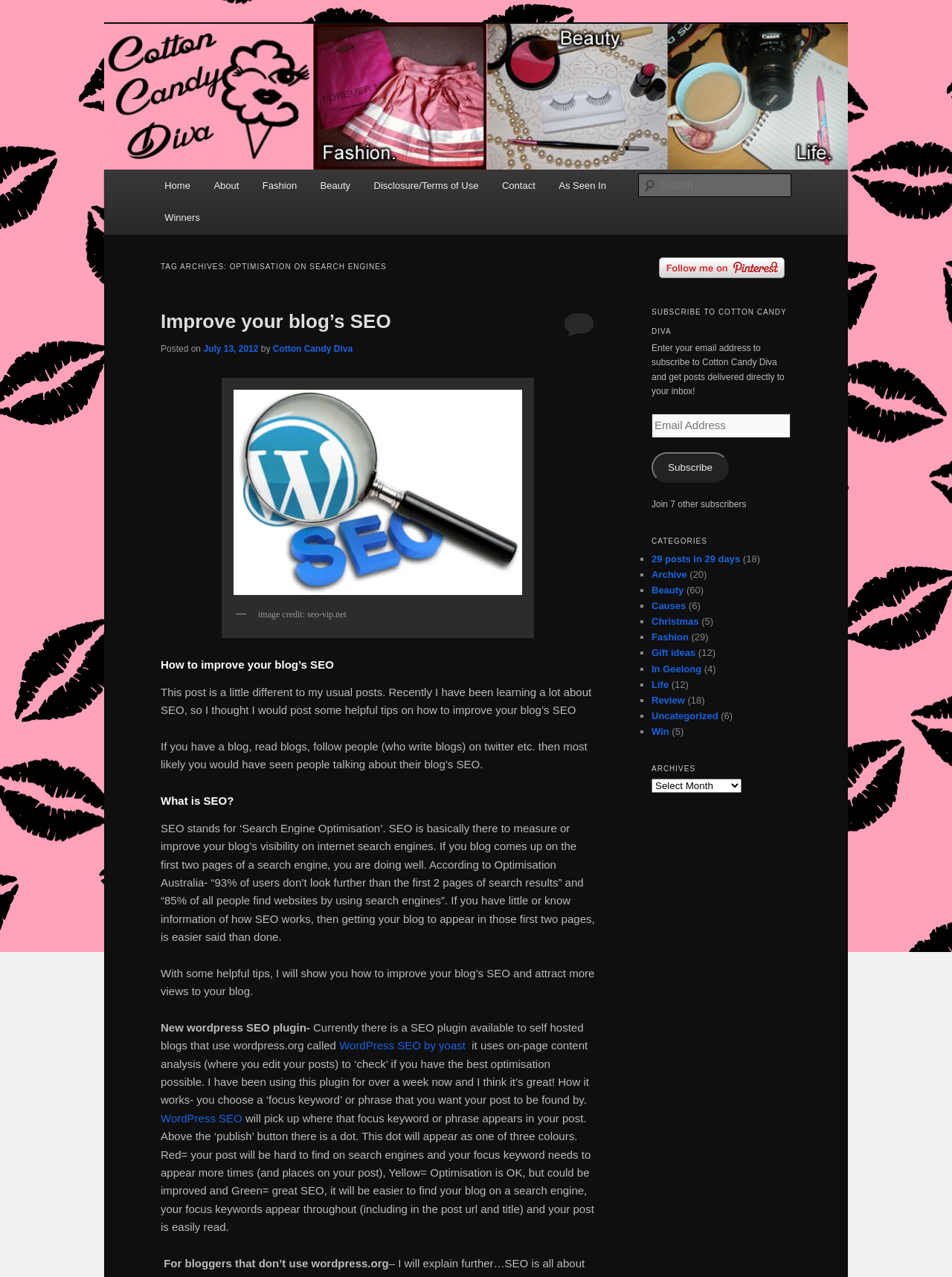Locate the primary headline on the webpage and provide its text.

Cotton Candy Diva